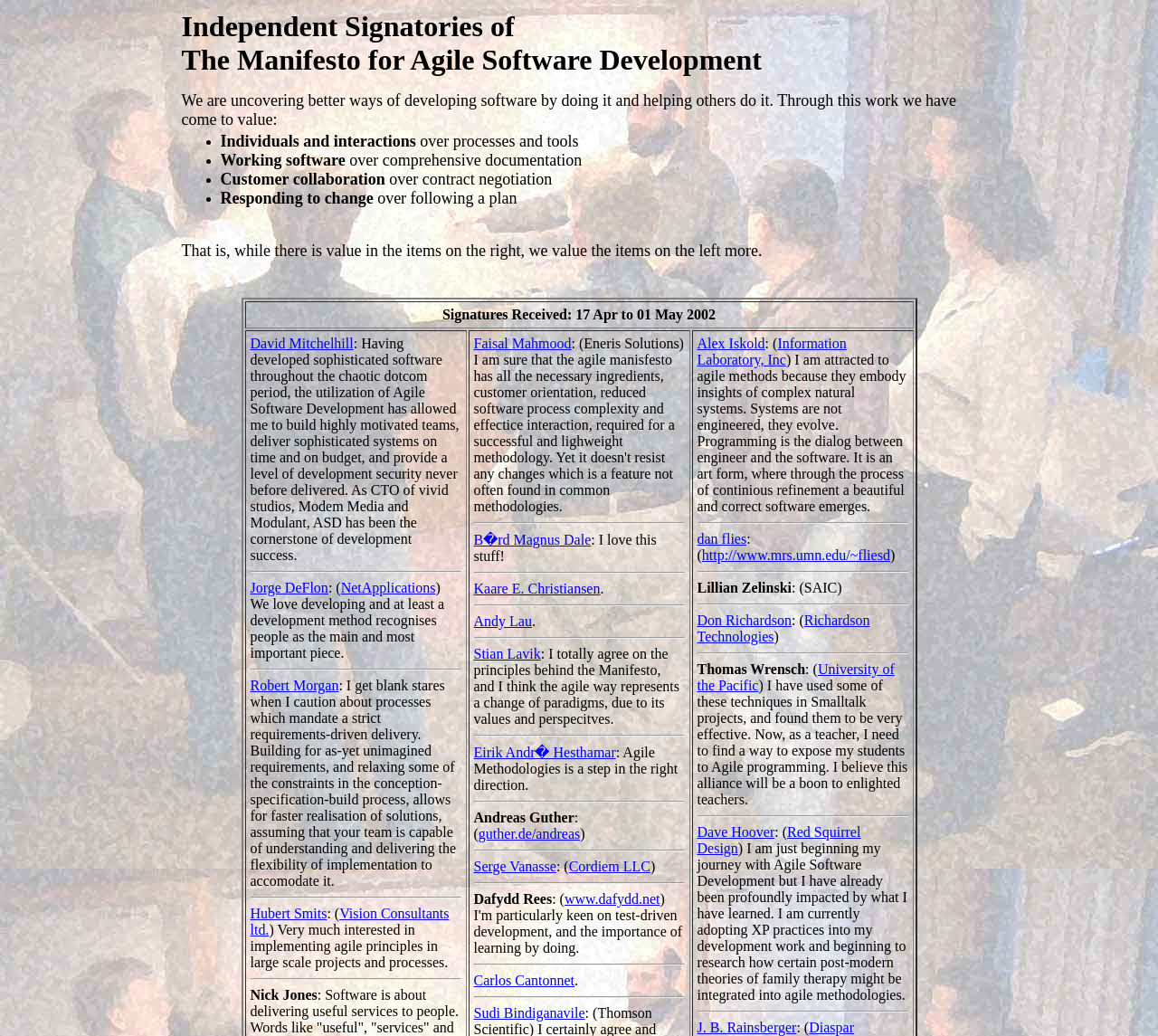What is the main idea of Robert Morgan's comment?
Examine the image and provide an in-depth answer to the question.

I read Robert Morgan's comment, and the main idea is that building for as-yet unimagined requirements and relaxing some constraints in the conception-specification-build process allows for faster realization of solutions.